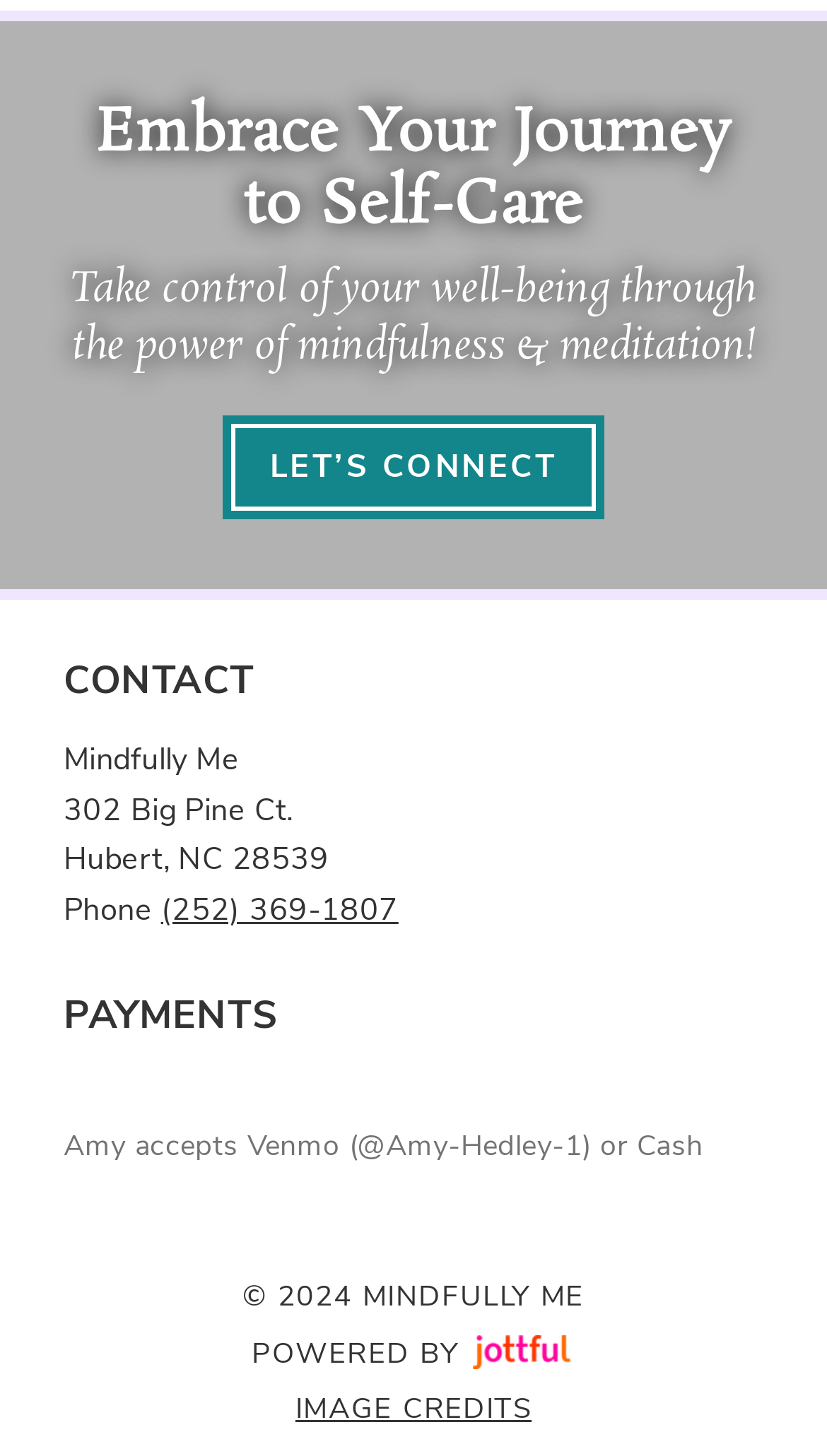Respond with a single word or short phrase to the following question: 
What is the main topic of this webpage?

Self-Care